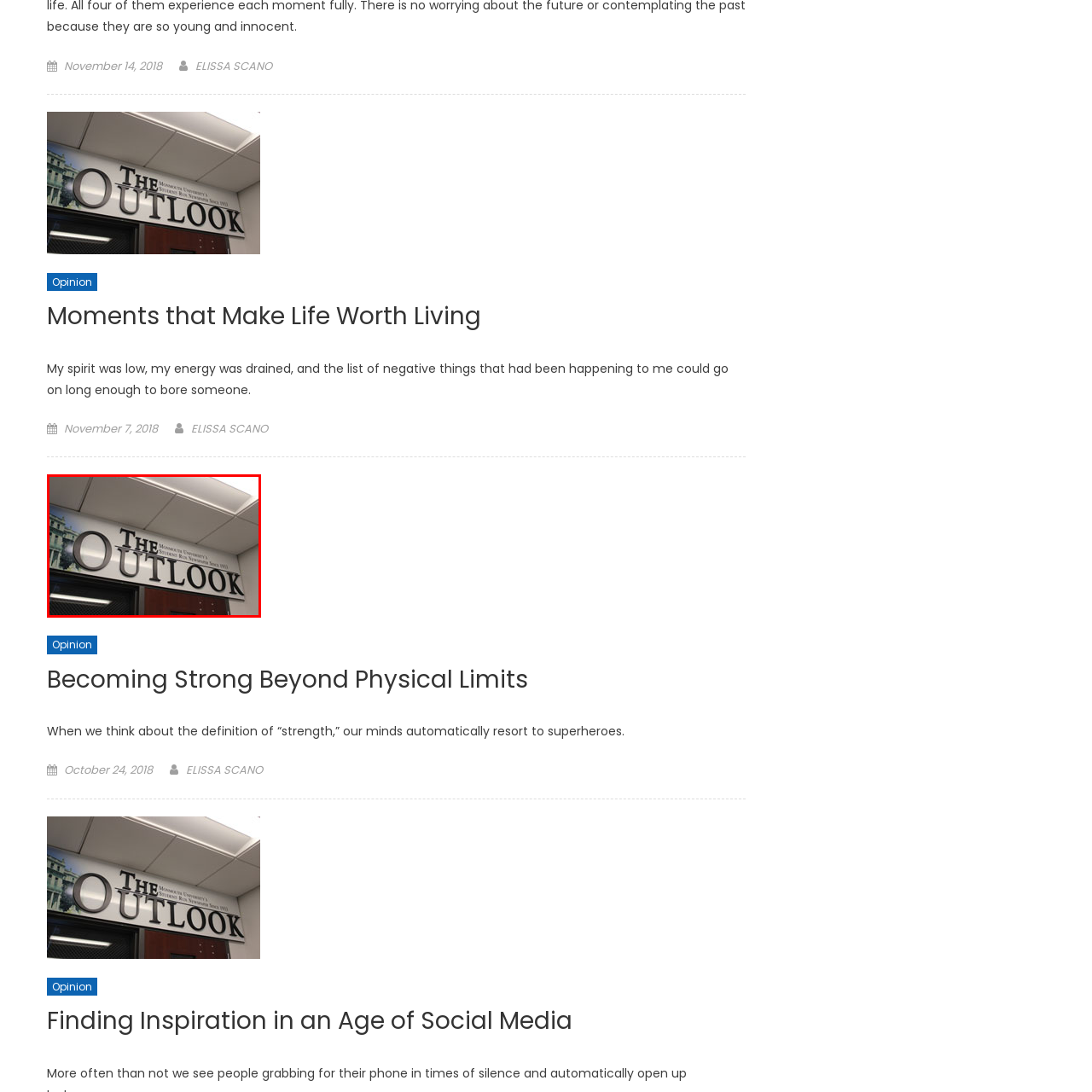Observe the image inside the red bounding box and answer briefly using a single word or phrase: What is the affiliation of the newspaper?

Monmouth University